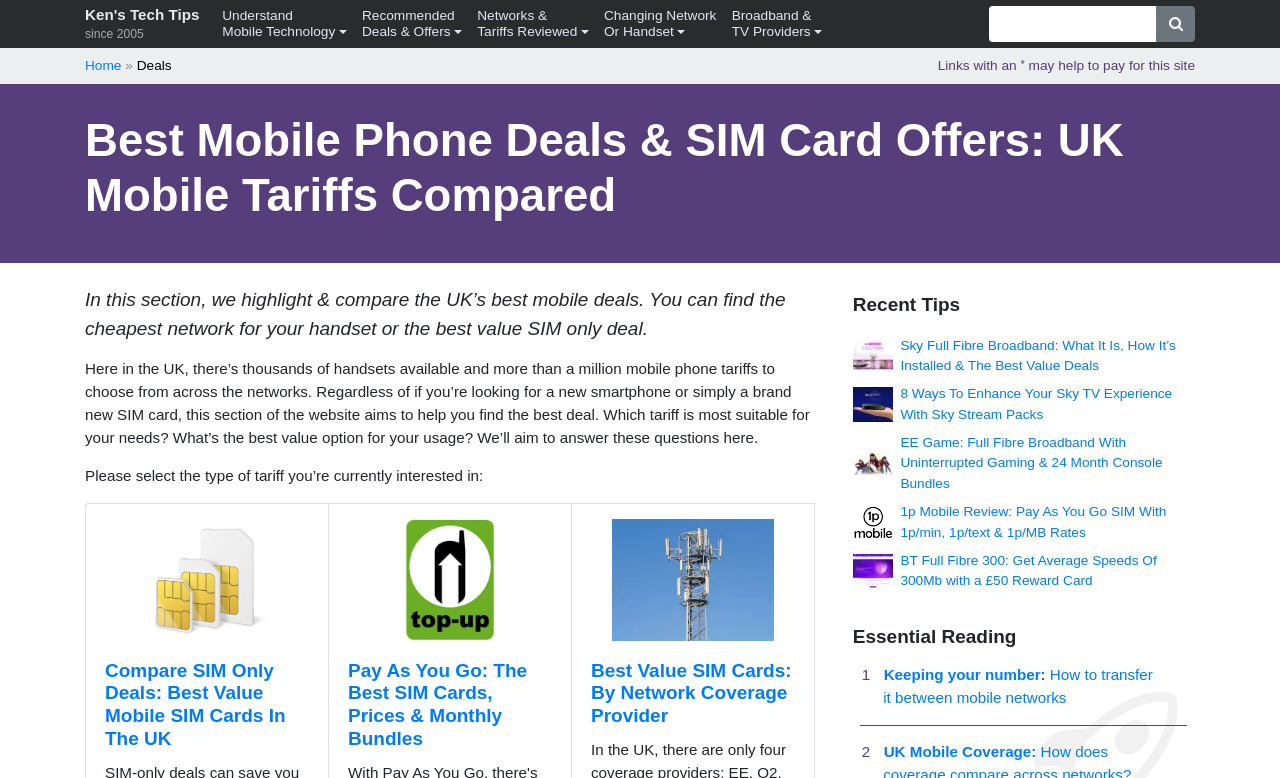Examine the image carefully and respond to the question with a detailed answer: 
What type of deals can be found on this website?

Based on the webpage content, it is clear that the website is focused on providing information about mobile deals, including SIM only deals, pay monthly tariffs, and pay as you go offers. The webpage has sections dedicated to comparing different types of mobile deals, which suggests that users can find various types of deals on this website.